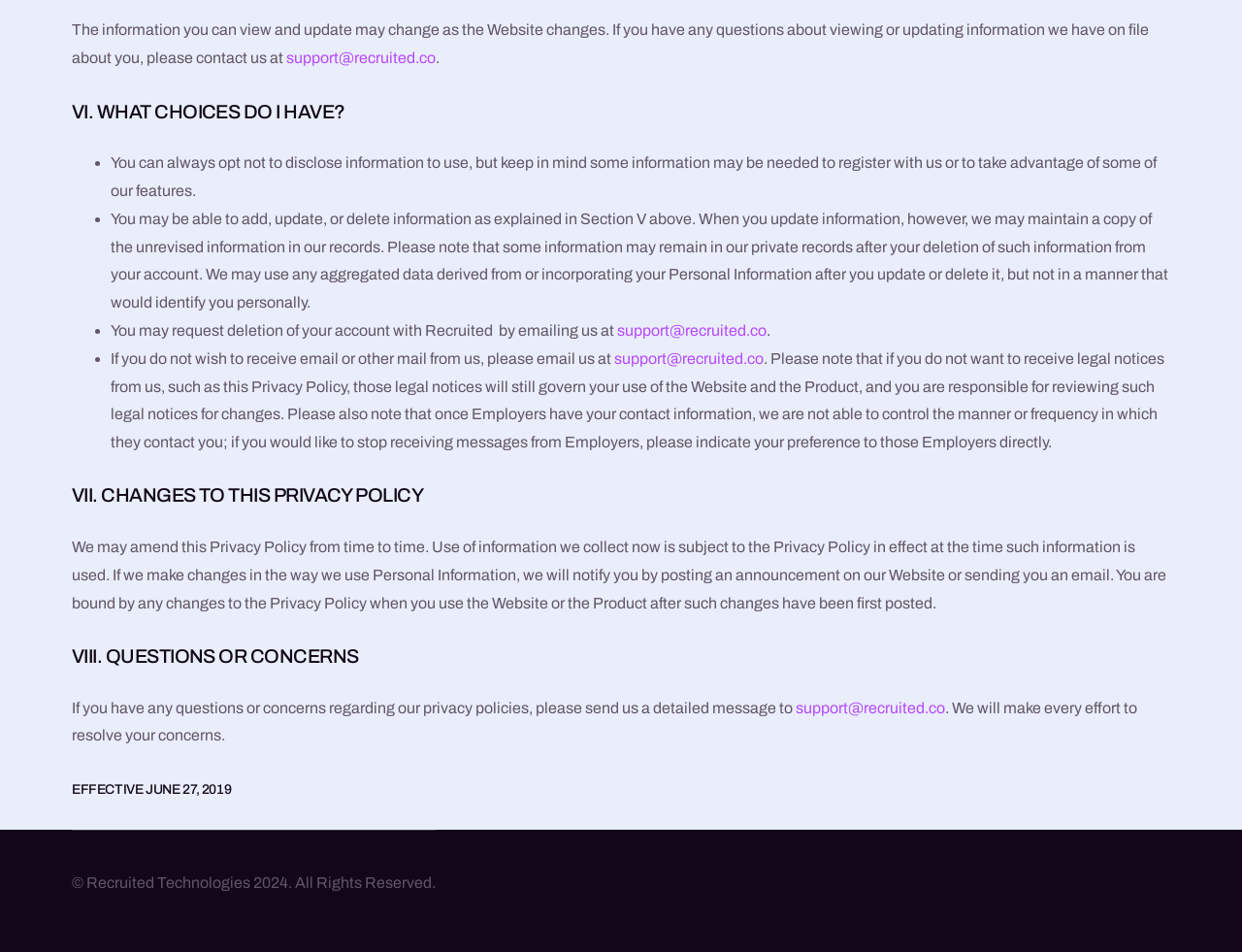What is the purpose of the 'support@recruited.co' email address?
Refer to the screenshot and deliver a thorough answer to the question presented.

The 'support@recruited.co' email address is mentioned multiple times on the webpage, and it seems to be the primary contact method for users who have questions or concerns about their personal information, account deletion, or opting out of receiving emails or messages from Recruited or Employers.